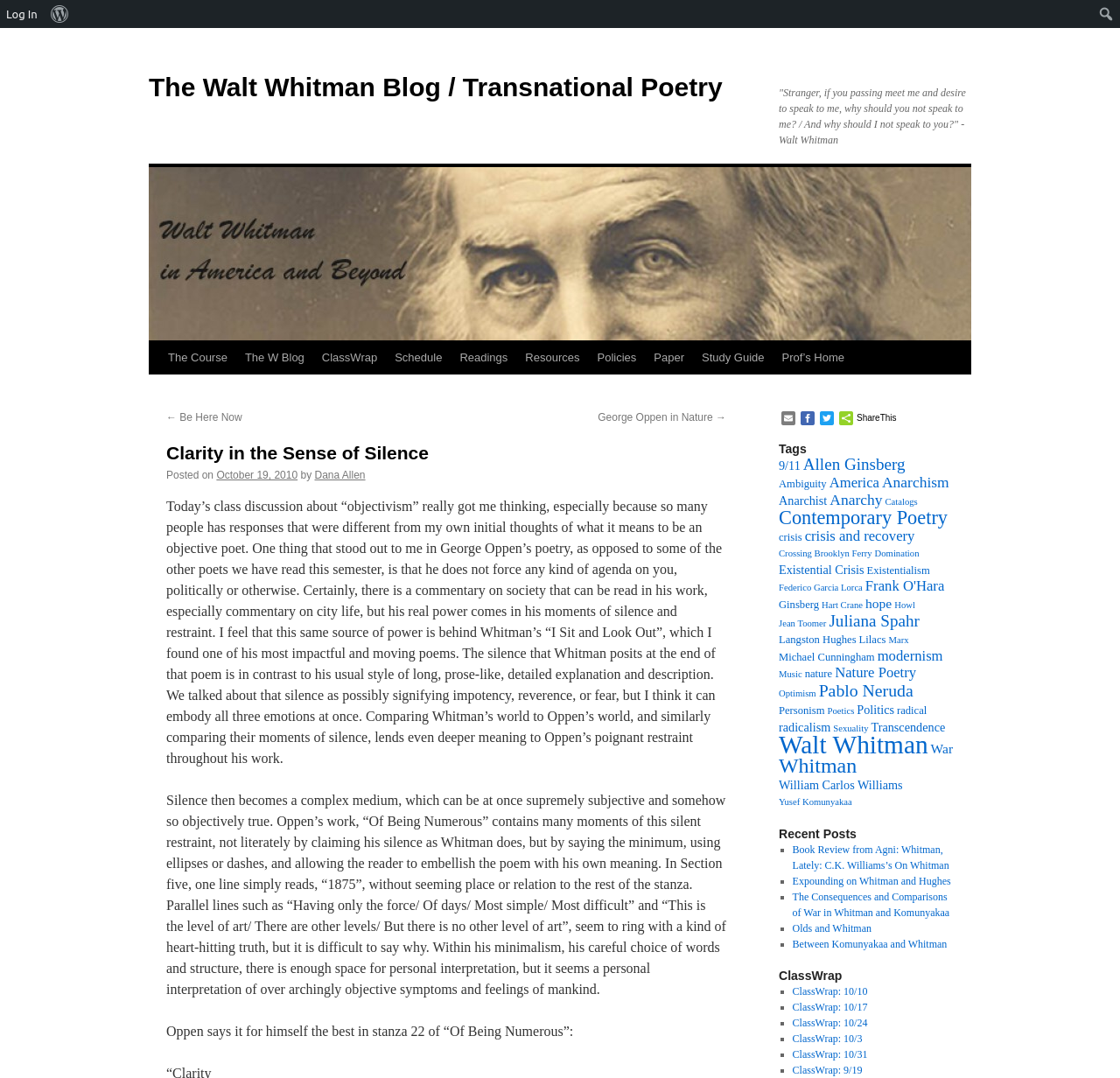Indicate the bounding box coordinates of the element that must be clicked to execute the instruction: "log in". The coordinates should be given as four float numbers between 0 and 1, i.e., [left, top, right, bottom].

[0.0, 0.0, 0.04, 0.026]